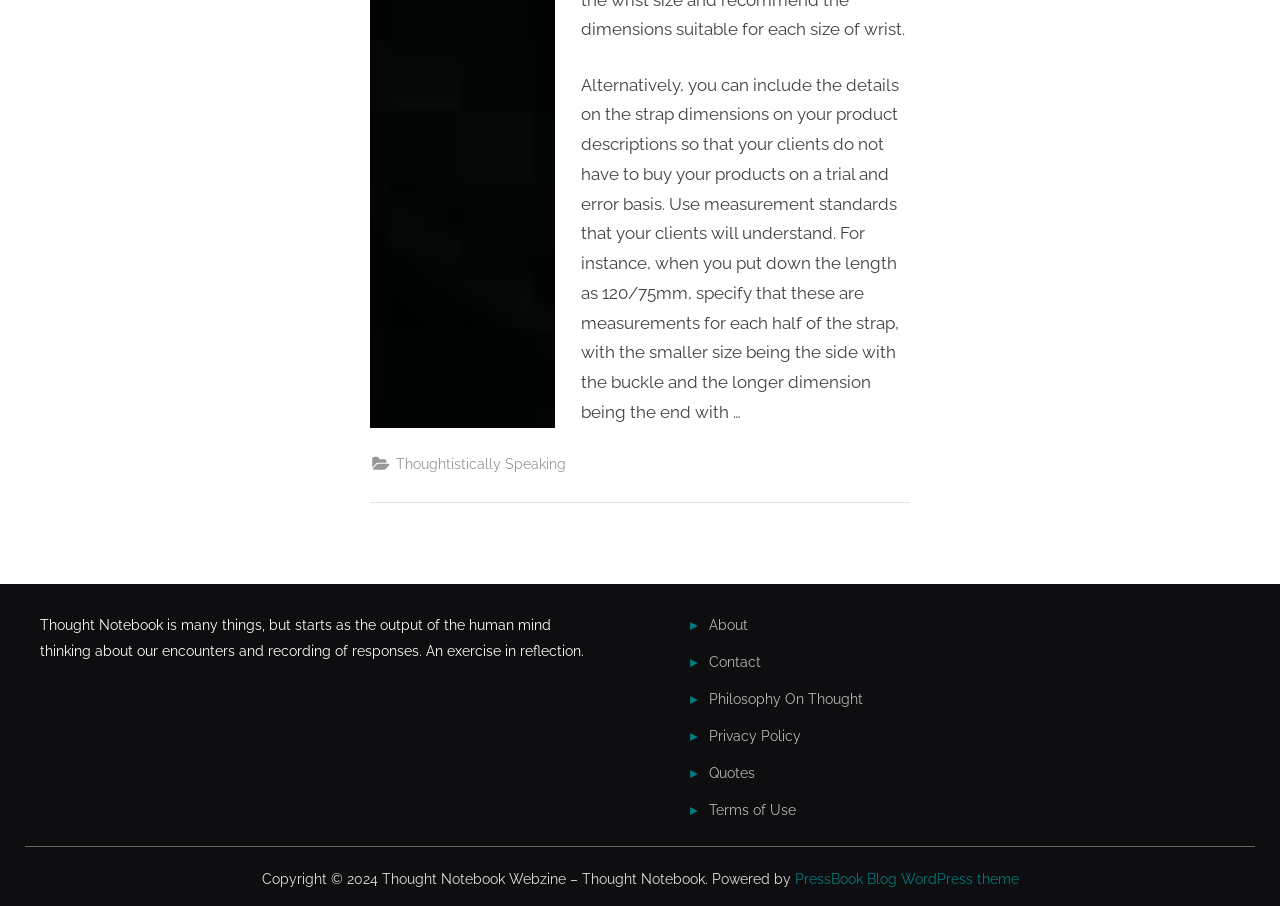Find the bounding box coordinates of the clickable region needed to perform the following instruction: "go to About". The coordinates should be provided as four float numbers between 0 and 1, i.e., [left, top, right, bottom].

[0.554, 0.68, 0.585, 0.699]